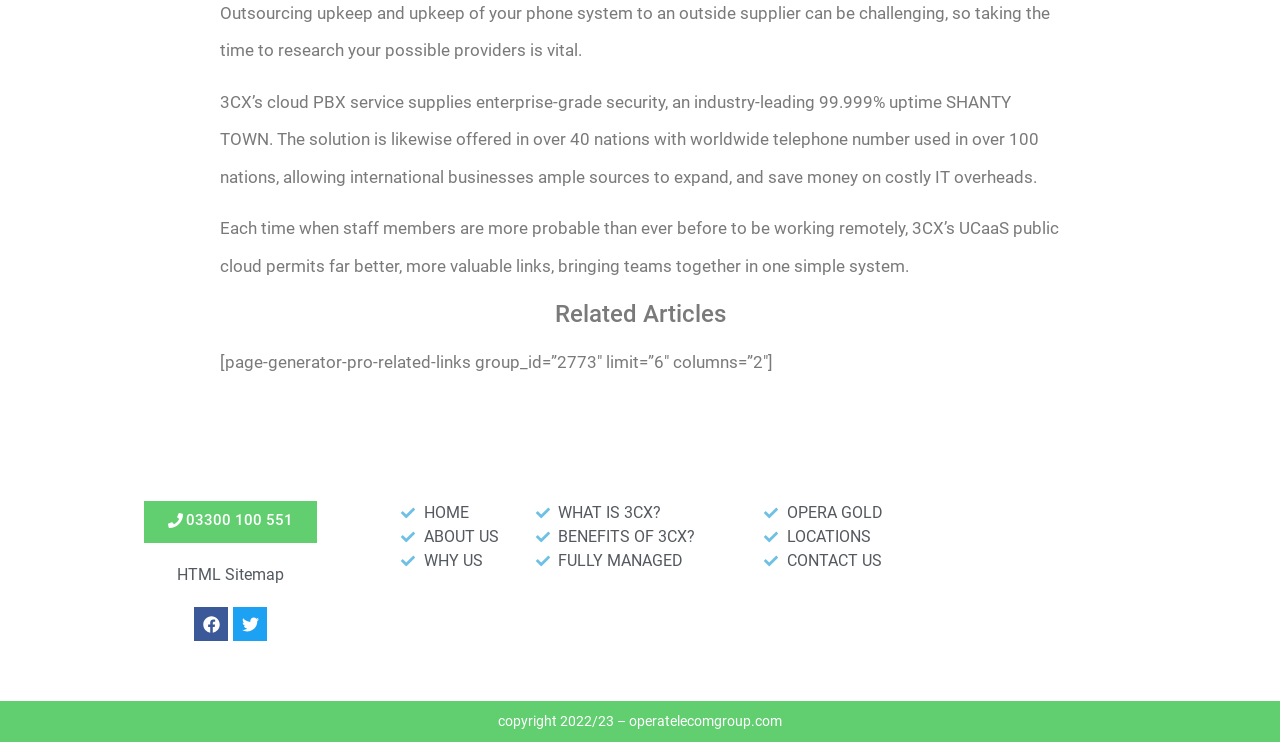Please locate the UI element described by "BENEFITS OF 3CX?" and provide its bounding box coordinates.

[0.419, 0.708, 0.581, 0.74]